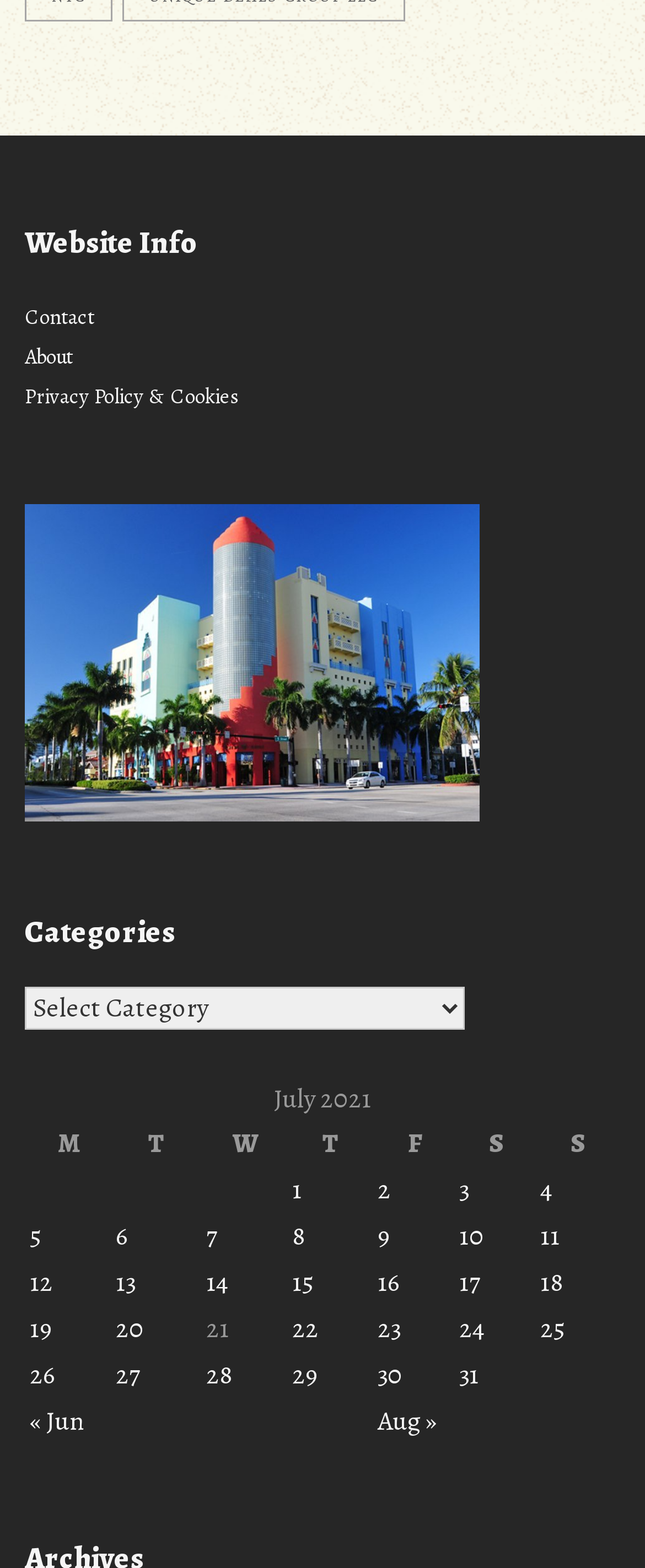Examine the screenshot and answer the question in as much detail as possible: How many posts are published on July 1, 2021?

In the table, I found a gridcell with the text 'Posts published on July 1, 2021', which is a link, indicating that there is one post published on that day.